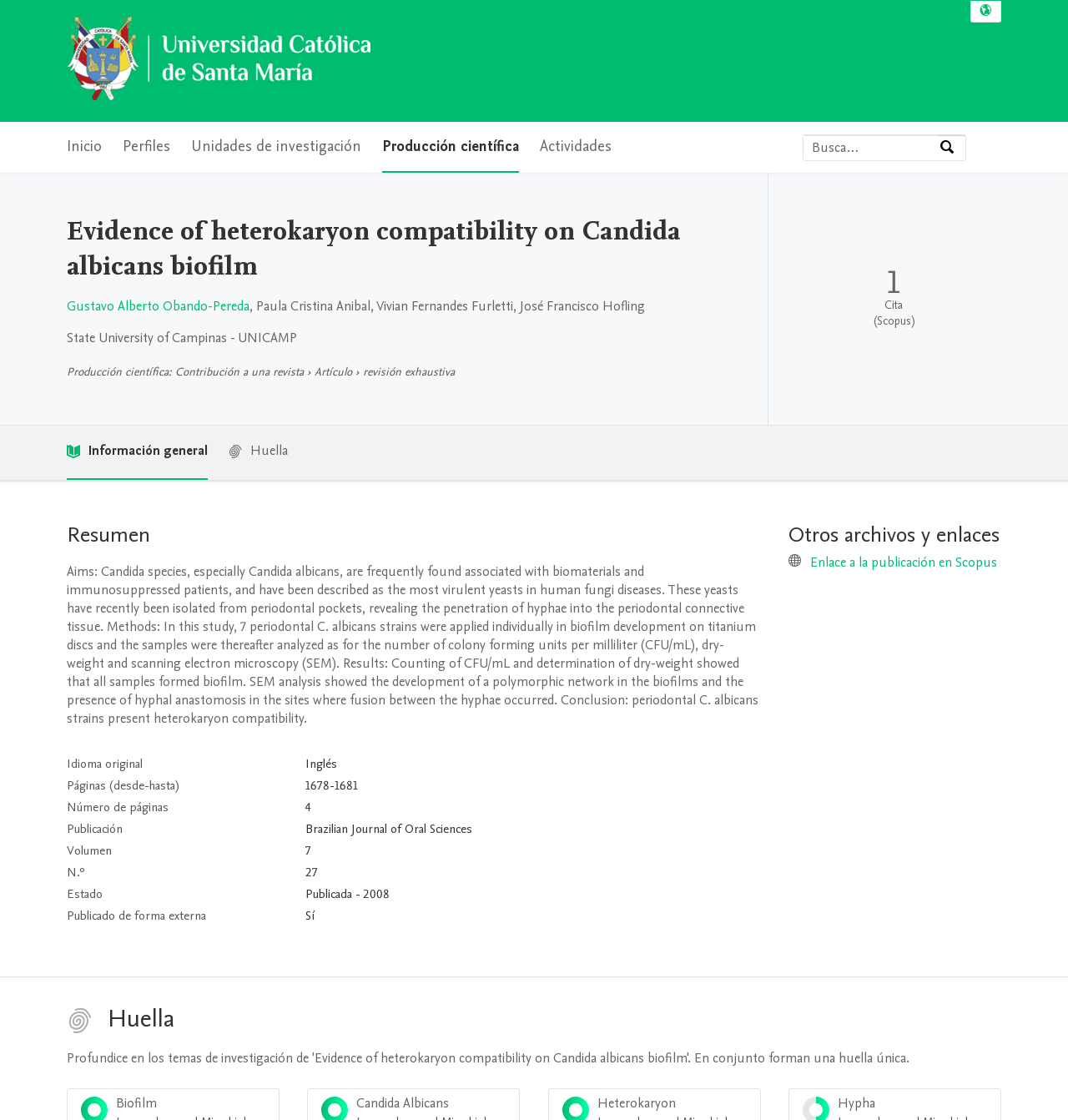Identify the primary heading of the webpage and provide its text.

Evidence of heterokaryon compatibility on Candida albicans biofilm